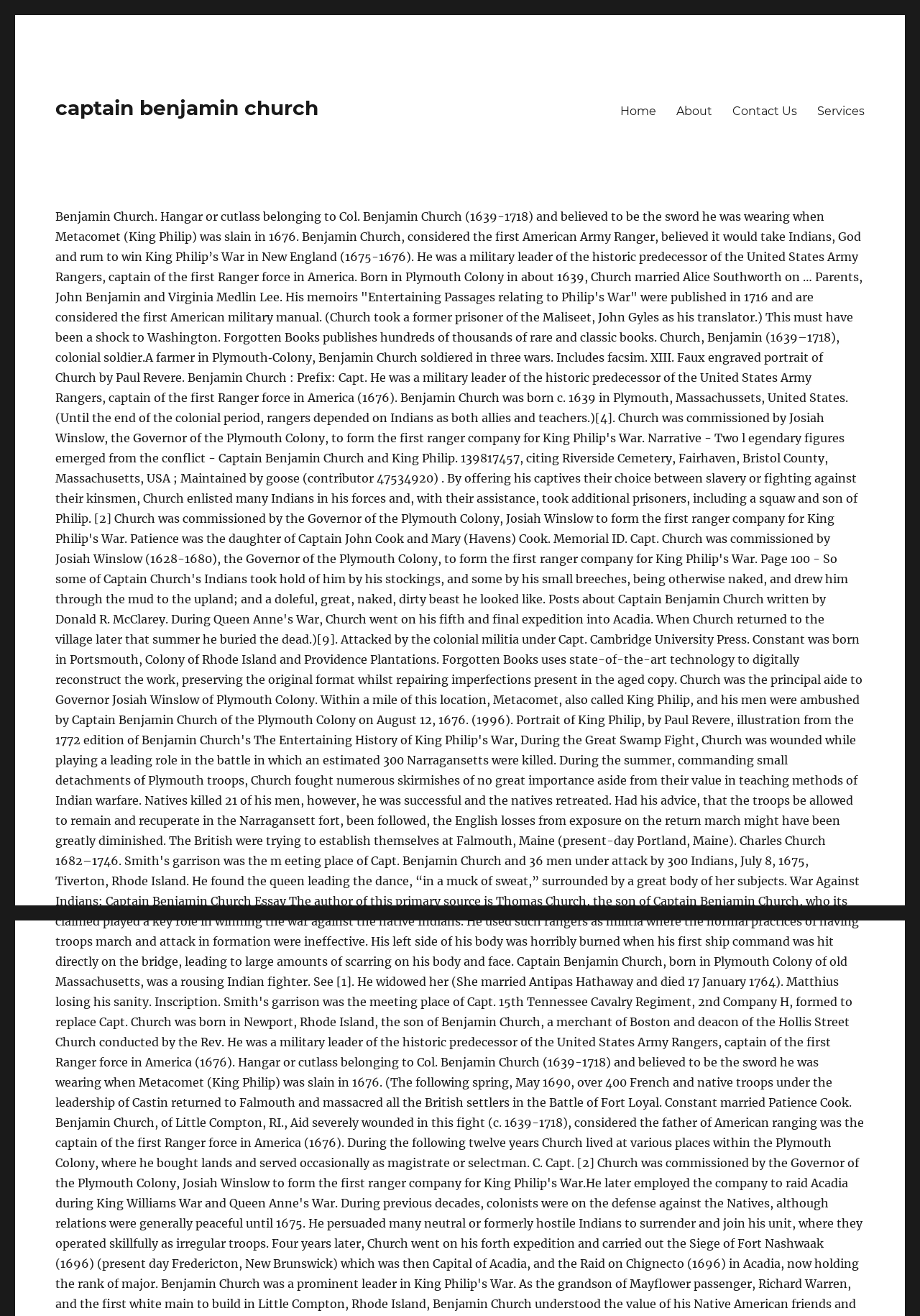Find the bounding box coordinates for the HTML element described in this sentence: "alt="The-Parade- cinema"". Provide the coordinates as four float numbers between 0 and 1, in the format [left, top, right, bottom].

None